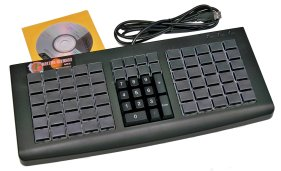Provide a short, one-word or phrase answer to the question below:
What type of connectivity does the keyboard support?

USB